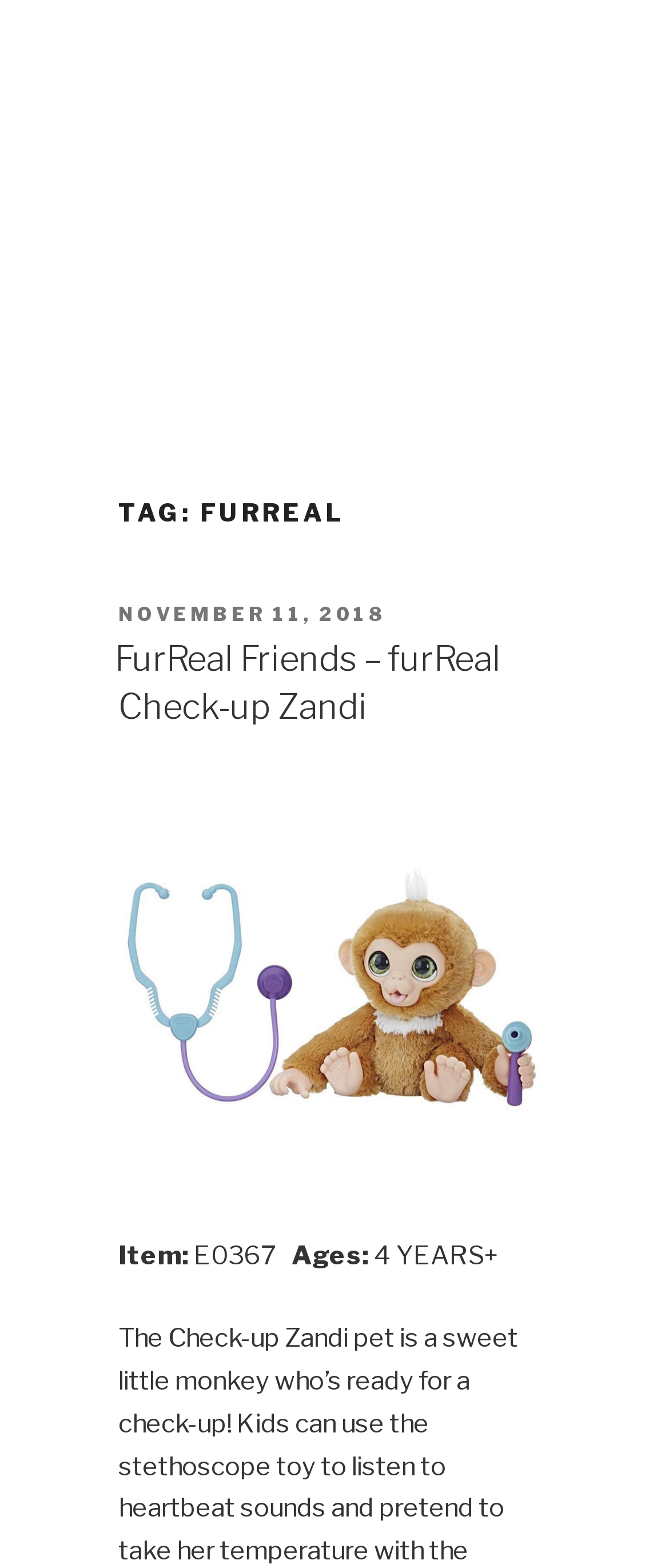Give a concise answer using only one word or phrase for this question:
What type of site is this?

Toys and Coloring Special Interest Collectibles Site